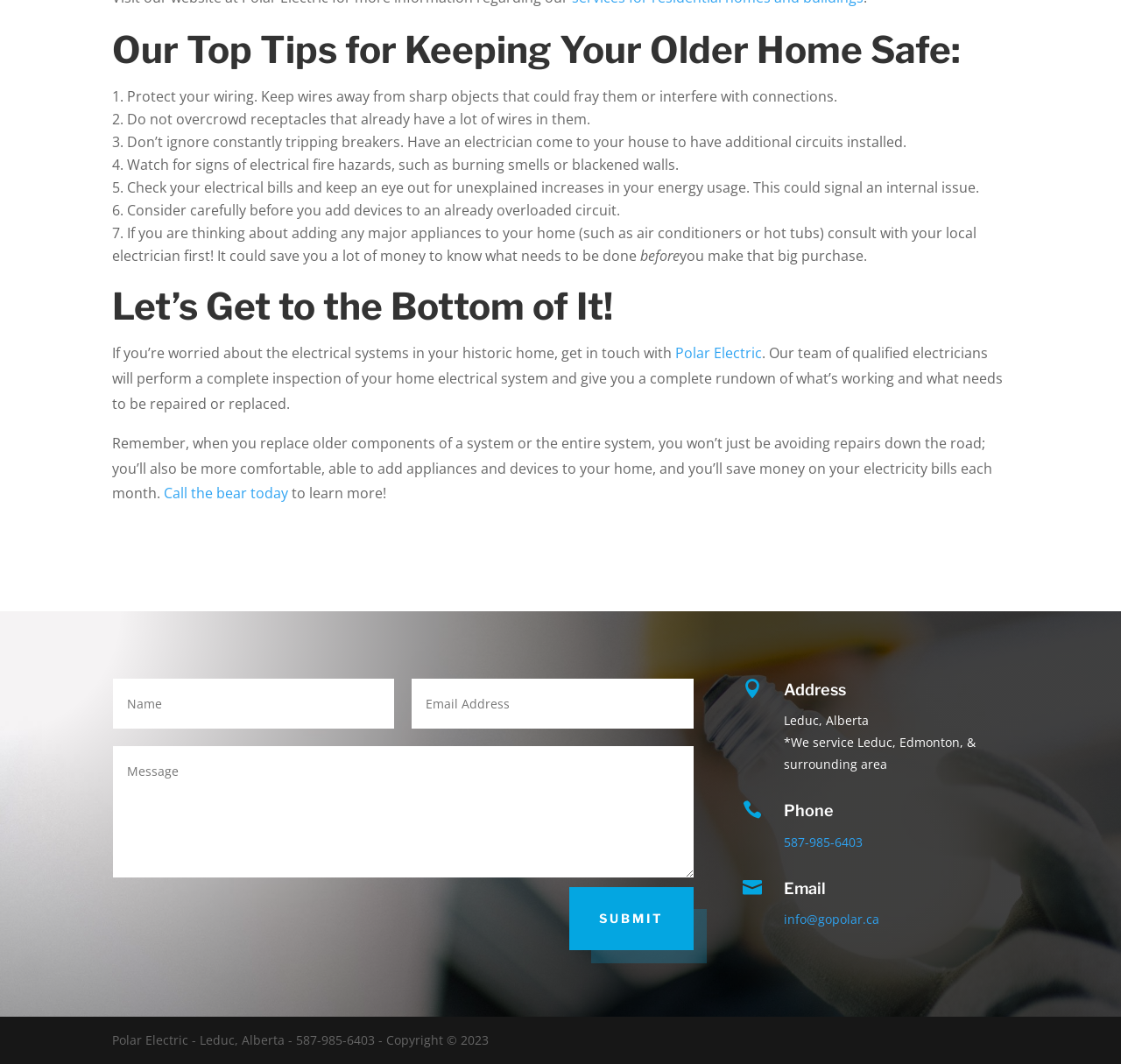Please give a succinct answer to the question in one word or phrase:
What is the purpose of consulting with an electrician before adding major appliances?

To know what needs to be done